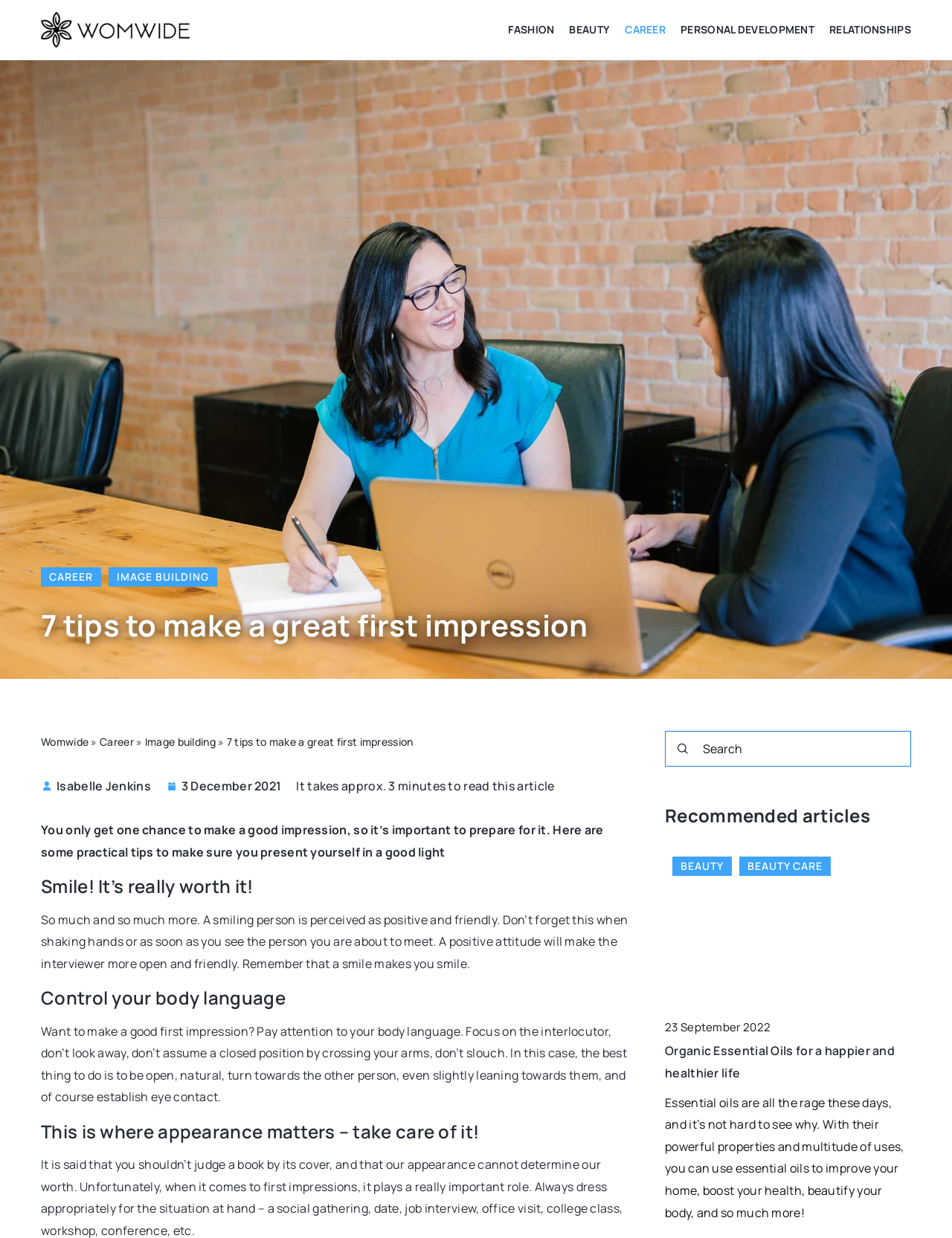Locate the UI element that matches the description parent_node: BEAUTY in the webpage screenshot. Return the bounding box coordinates in the format (top-left x, top-left y, bottom-right x, bottom-right y), with values ranging from 0 to 1.

[0.181, 0.686, 0.44, 0.816]